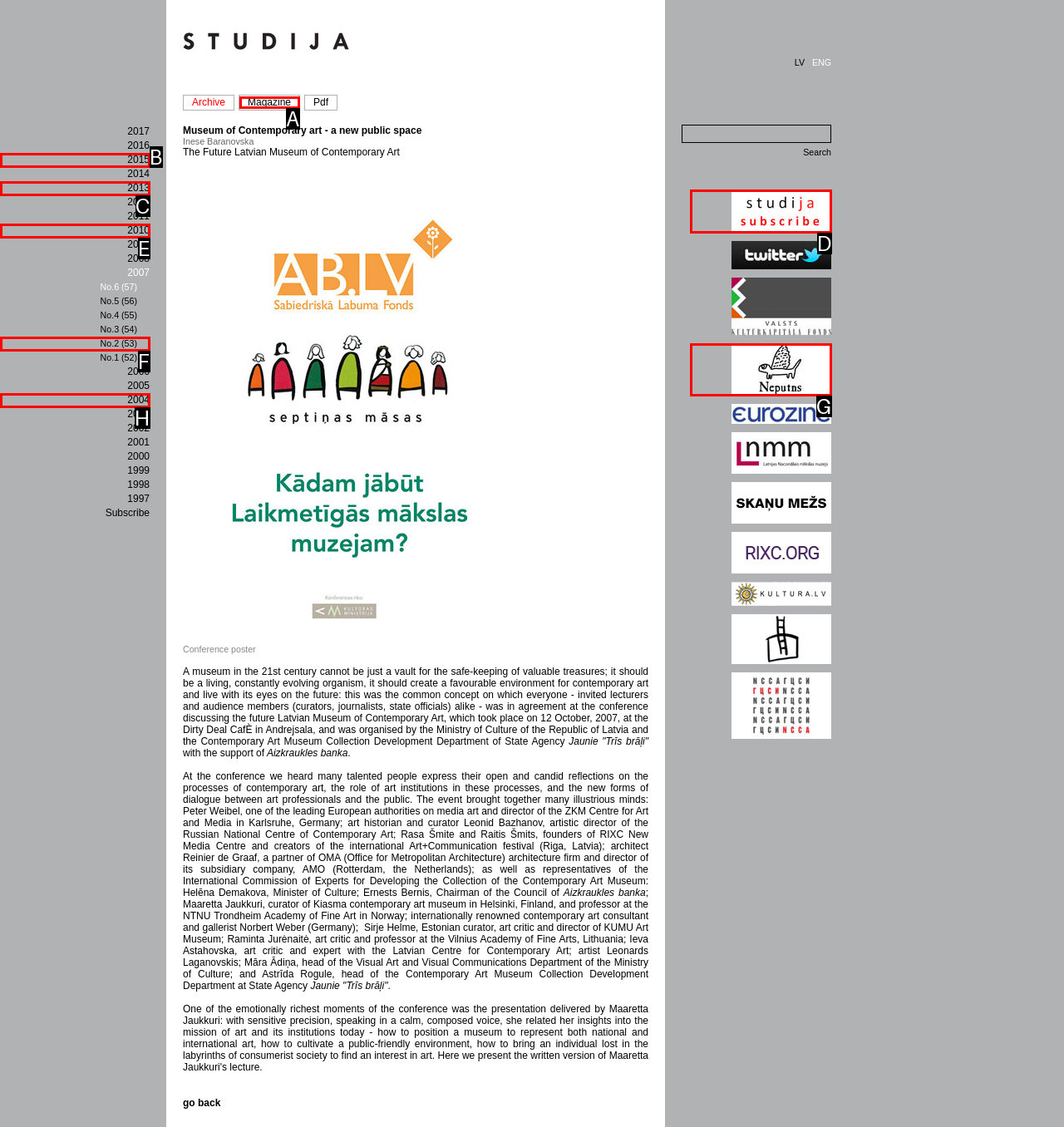Looking at the description: 2015, identify which option is the best match and respond directly with the letter of that option.

B